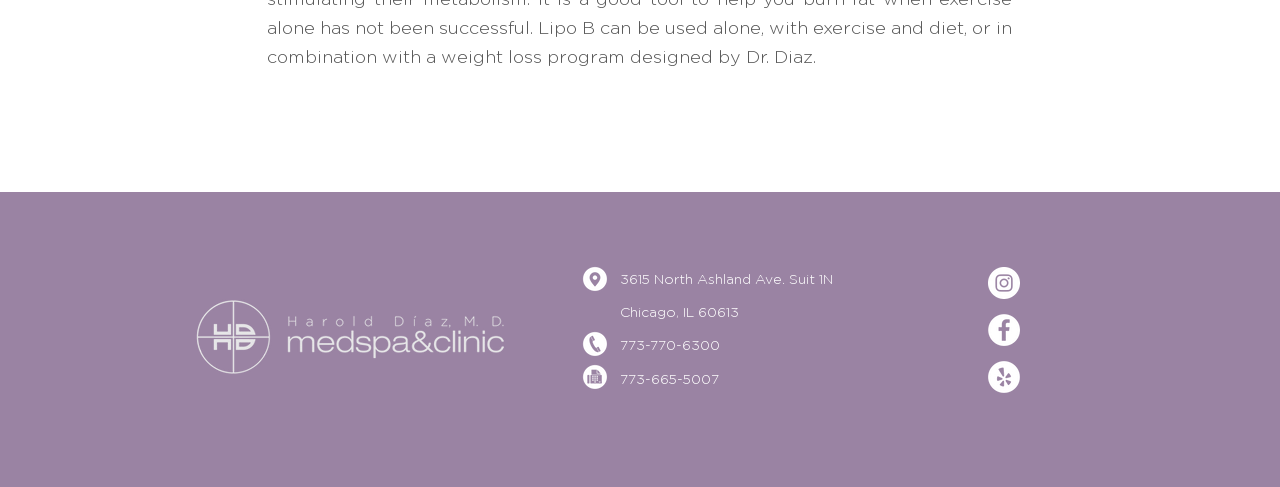Give a one-word or short phrase answer to the question: 
What is the city and state of the location?

Chicago, IL